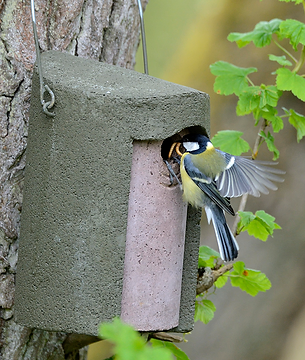Explain the image with as much detail as possible.

In this captivating image, a bluetit is seen approaching a woodcrete nestbox, deftly integrating the advantages of both wood and concrete. The nestbox, designed to provide optimal insulation for eggs and chicks, showcases a unique structure with a solid exterior and a softer interior, ensuring a safe environment. The bluetit, characterized by its vibrant blue and yellow plumage, appears to be entering the box, highlighting its role in nurturing the next generation of birds. Woodcrete is not only durable but also eco-friendly, making it a wise choice for creating nesting sites in gardens and natural habitats. The surrounding greenery adds an organic touch, emphasizing the connection between wildlife and their environment. This image beautifully encapsulates the importance of thoughtful nesting solutions in avian conservation efforts.